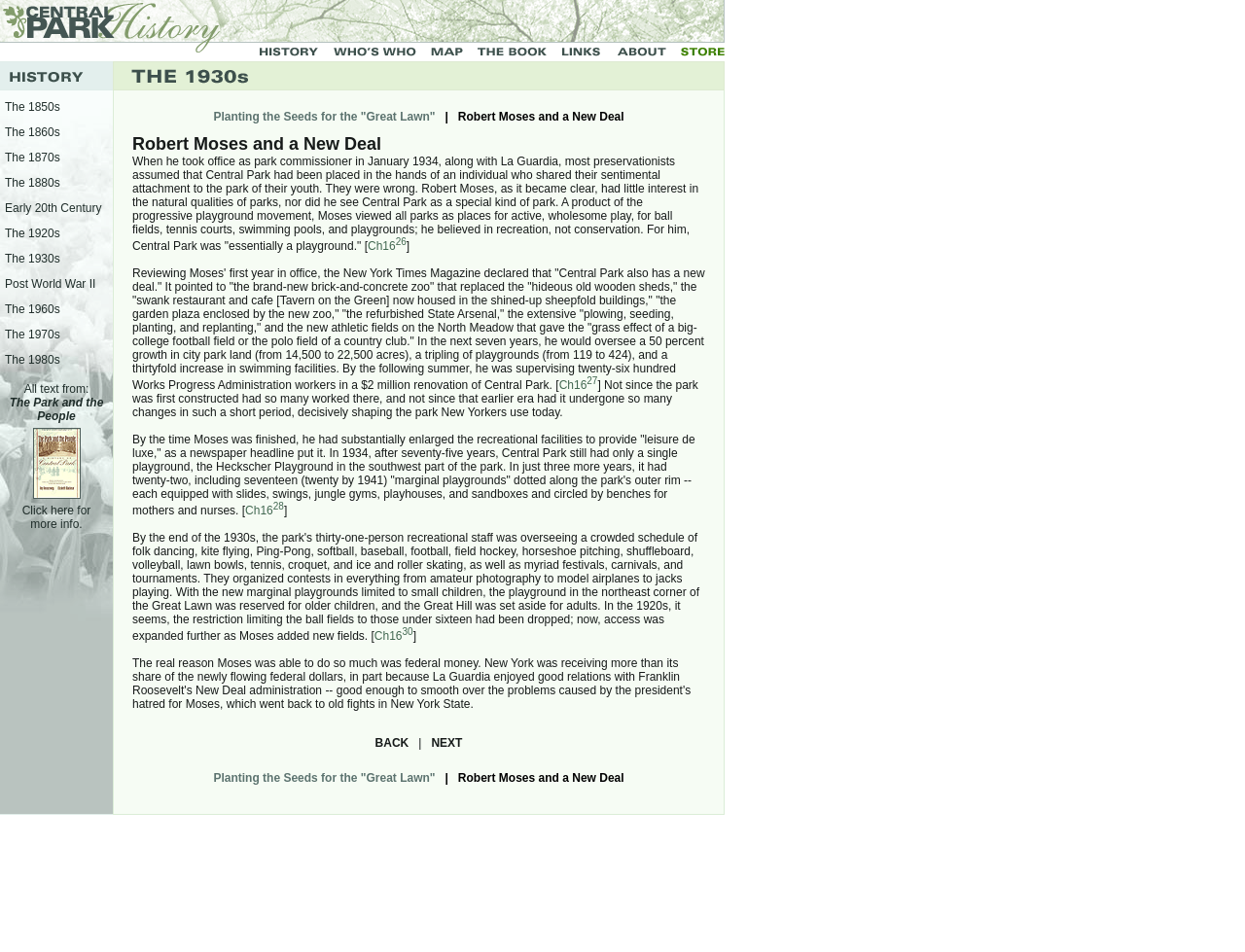Find the bounding box coordinates of the element you need to click on to perform this action: 'Click the link 'Ch1626''. The coordinates should be represented by four float values between 0 and 1, in the format [left, top, right, bottom].

[0.295, 0.251, 0.326, 0.266]